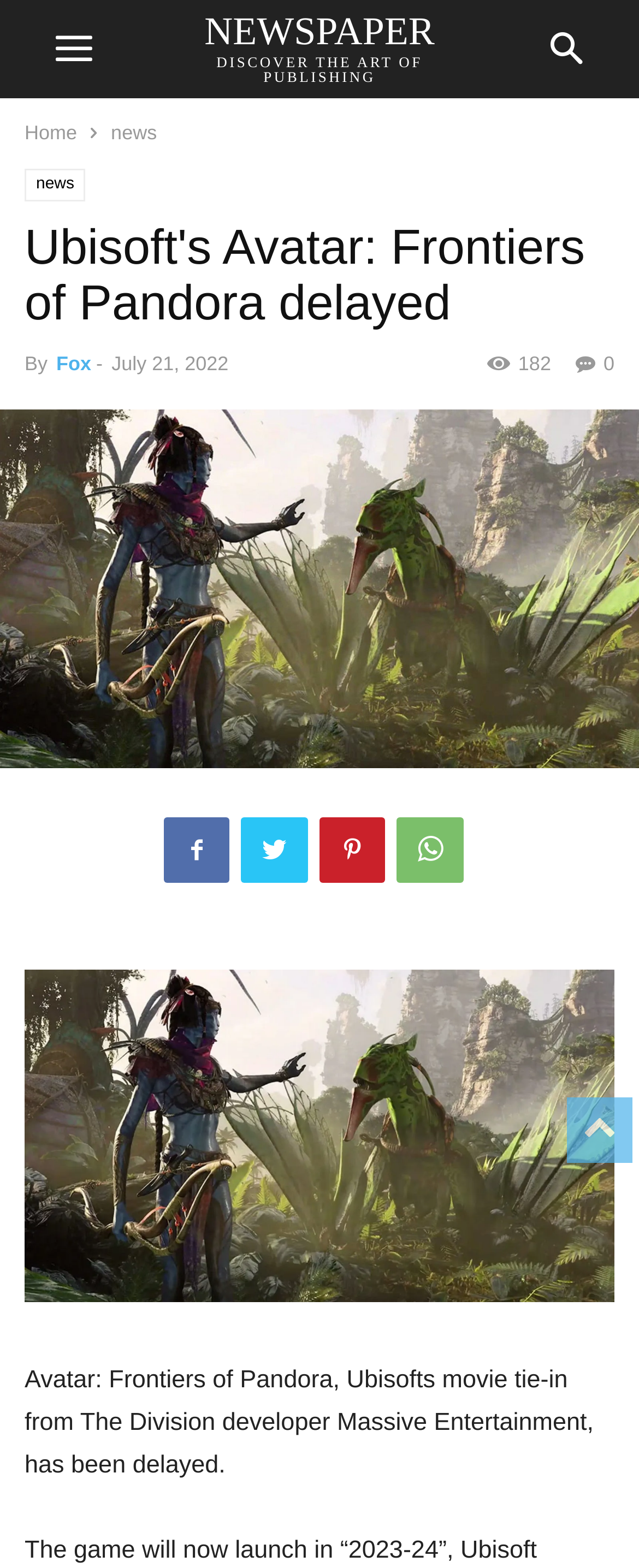What is the name of the delayed game?
Based on the image, answer the question with as much detail as possible.

The question asks for the name of the delayed game, which can be found in the heading of the webpage, 'Ubisoft's Avatar: Frontiers of Pandora delayed'. The answer is 'Avatar: Frontiers of Pandora'.